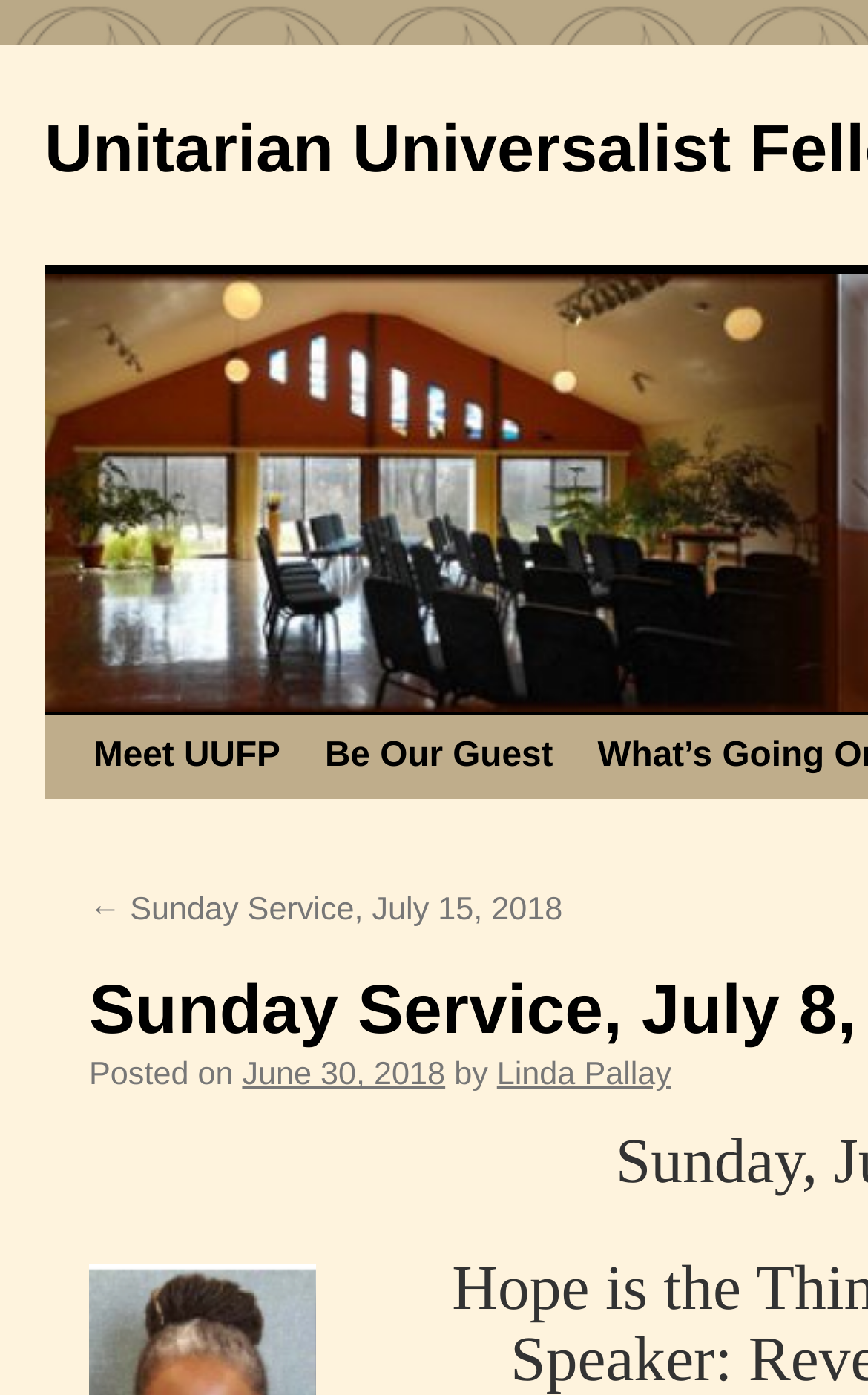Generate the main heading text from the webpage.

Sunday Service, July 8, 2018